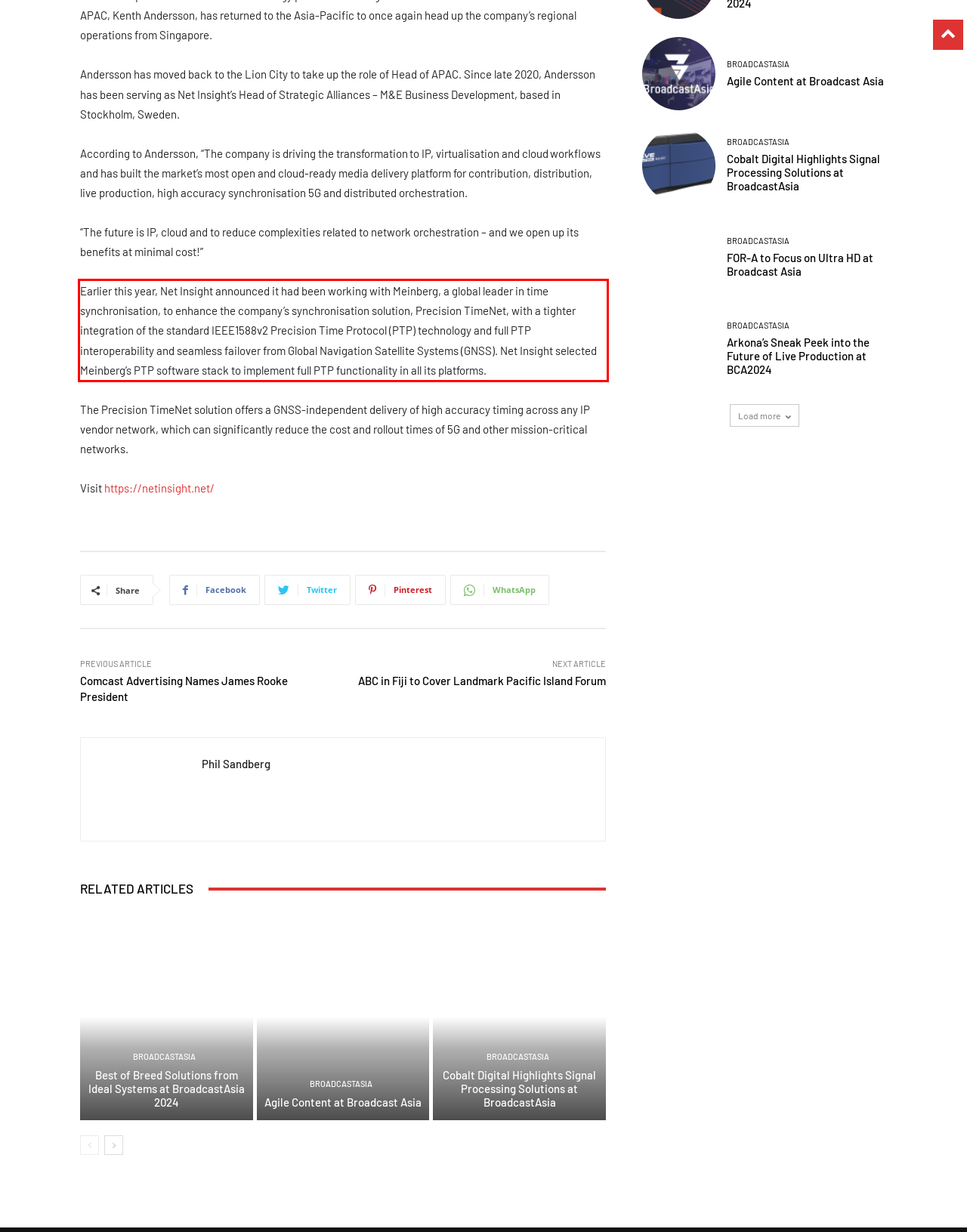Given a screenshot of a webpage containing a red bounding box, perform OCR on the text within this red bounding box and provide the text content.

Earlier this year, Net Insight announced it had been working with Meinberg, a global leader in time synchronisation, to enhance the company’s synchronisation solution, Precision TimeNet, with a tighter integration of the standard IEEE1588v2 Precision Time Protocol (PTP) technology and full PTP interoperability and seamless failover from Global Navigation Satellite Systems (GNSS). Net Insight selected Meinberg’s PTP software stack to implement full PTP functionality in all its platforms.